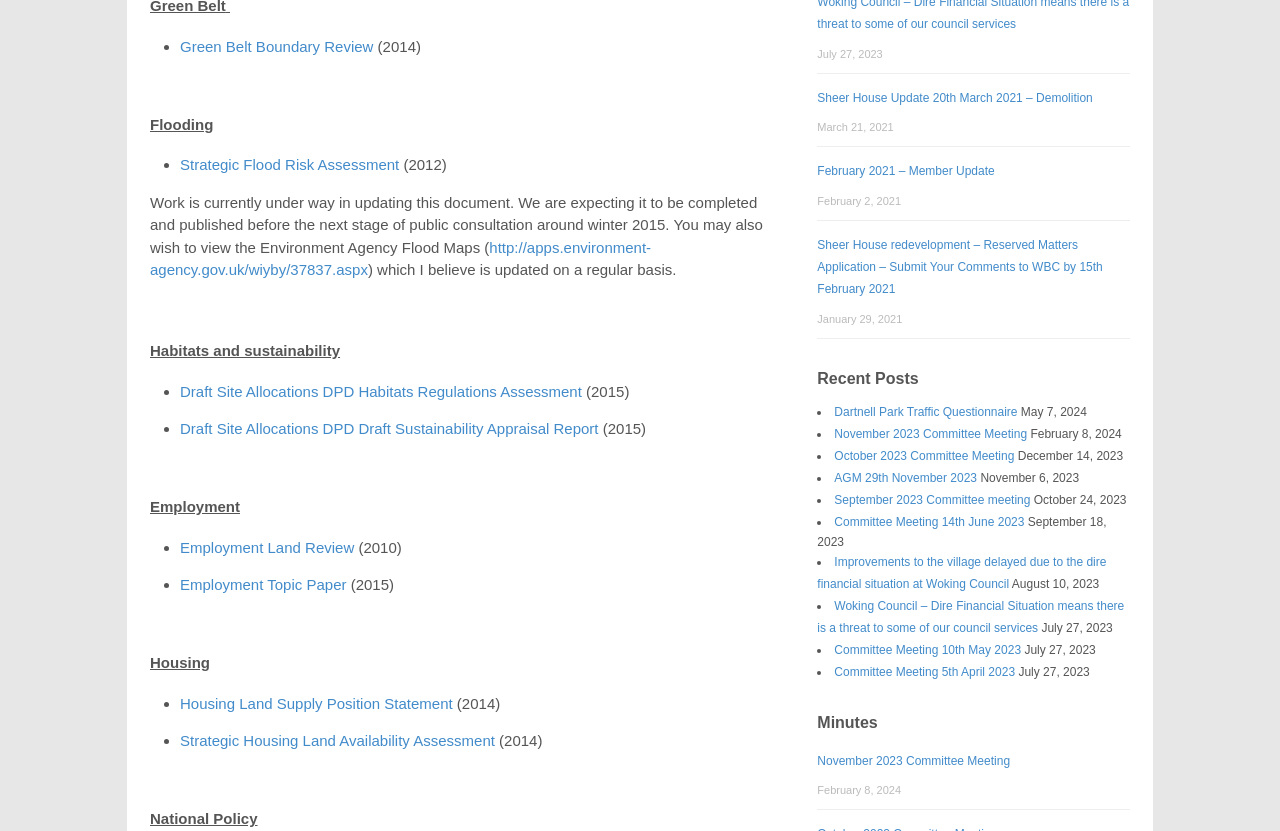Find the bounding box coordinates of the element to click in order to complete the given instruction: "View Green Belt Boundary Review."

[0.141, 0.045, 0.292, 0.066]